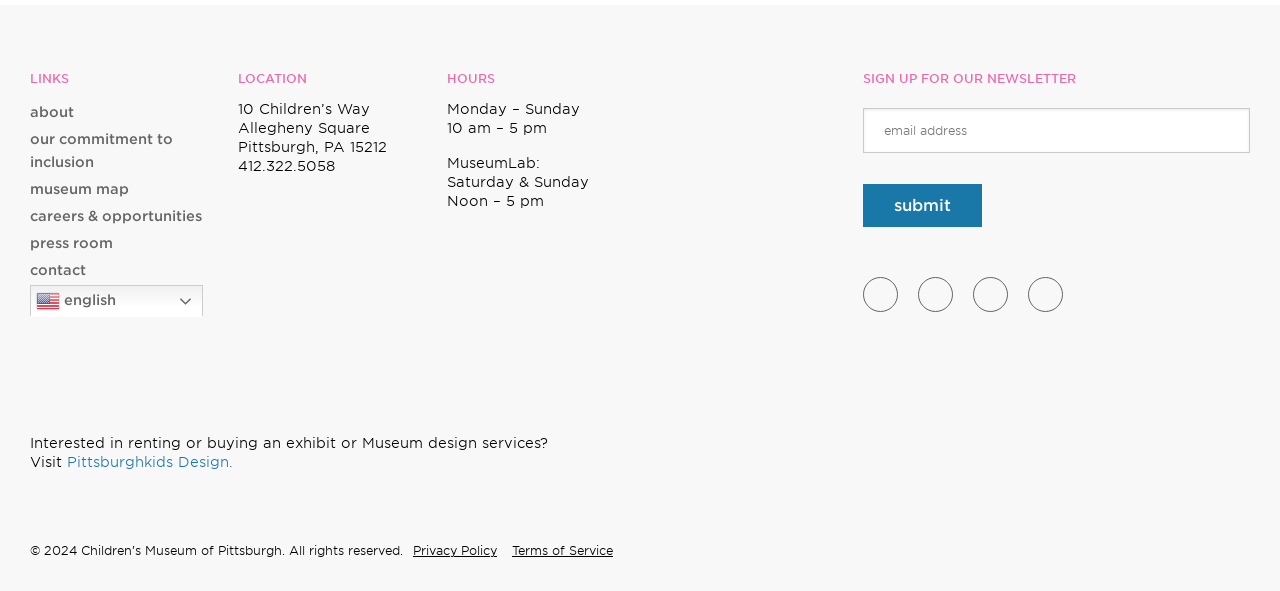For the element described, predict the bounding box coordinates as (top-left x, top-left y, bottom-right x, bottom-right y). All values should be between 0 and 1. Element description: Our Commitment to Inclusion

[0.023, 0.222, 0.135, 0.295]